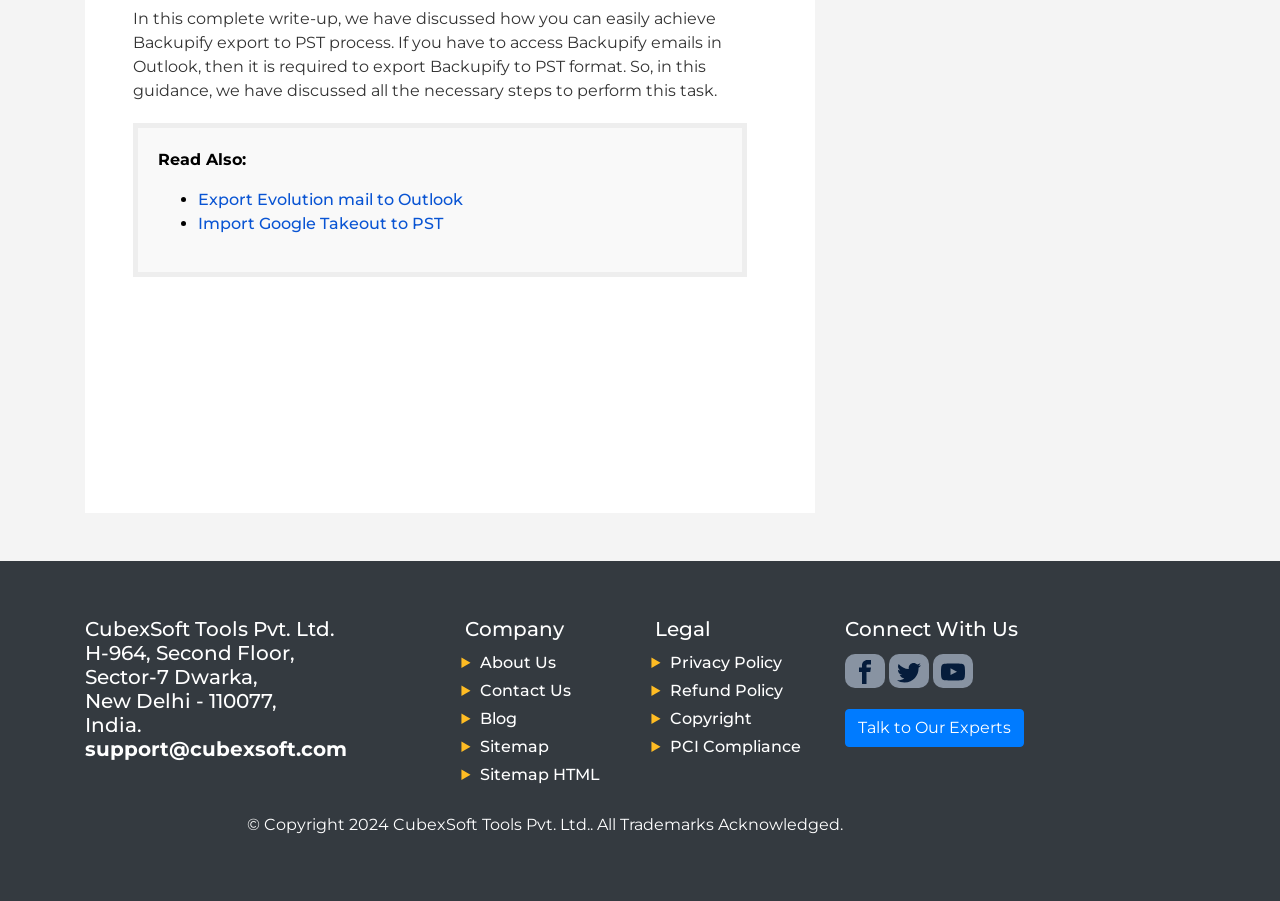Please mark the bounding box coordinates of the area that should be clicked to carry out the instruction: "Read the article about exporting Backupify to PST".

[0.104, 0.011, 0.564, 0.112]